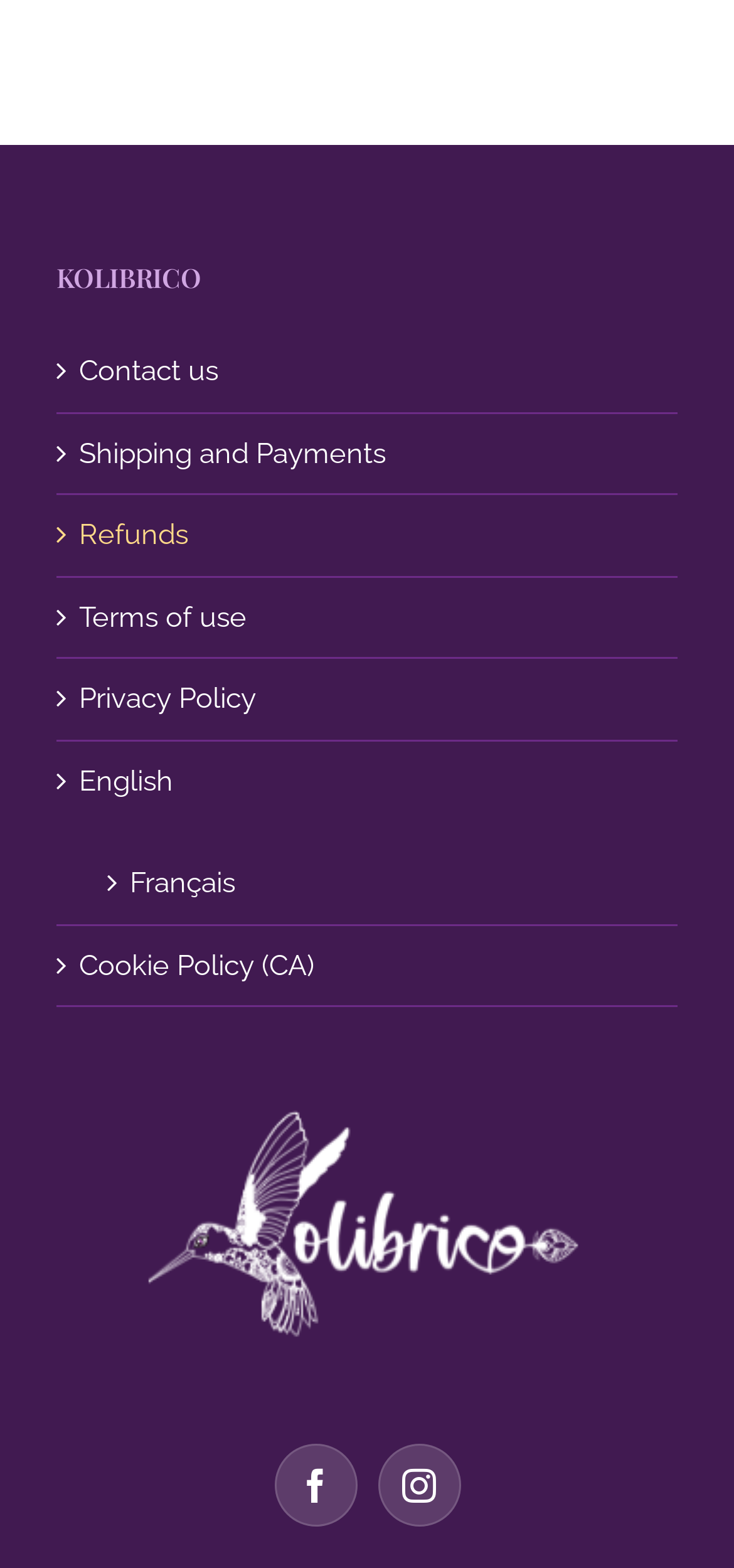How many social media links are available?
Based on the image, give a concise answer in the form of a single word or short phrase.

2